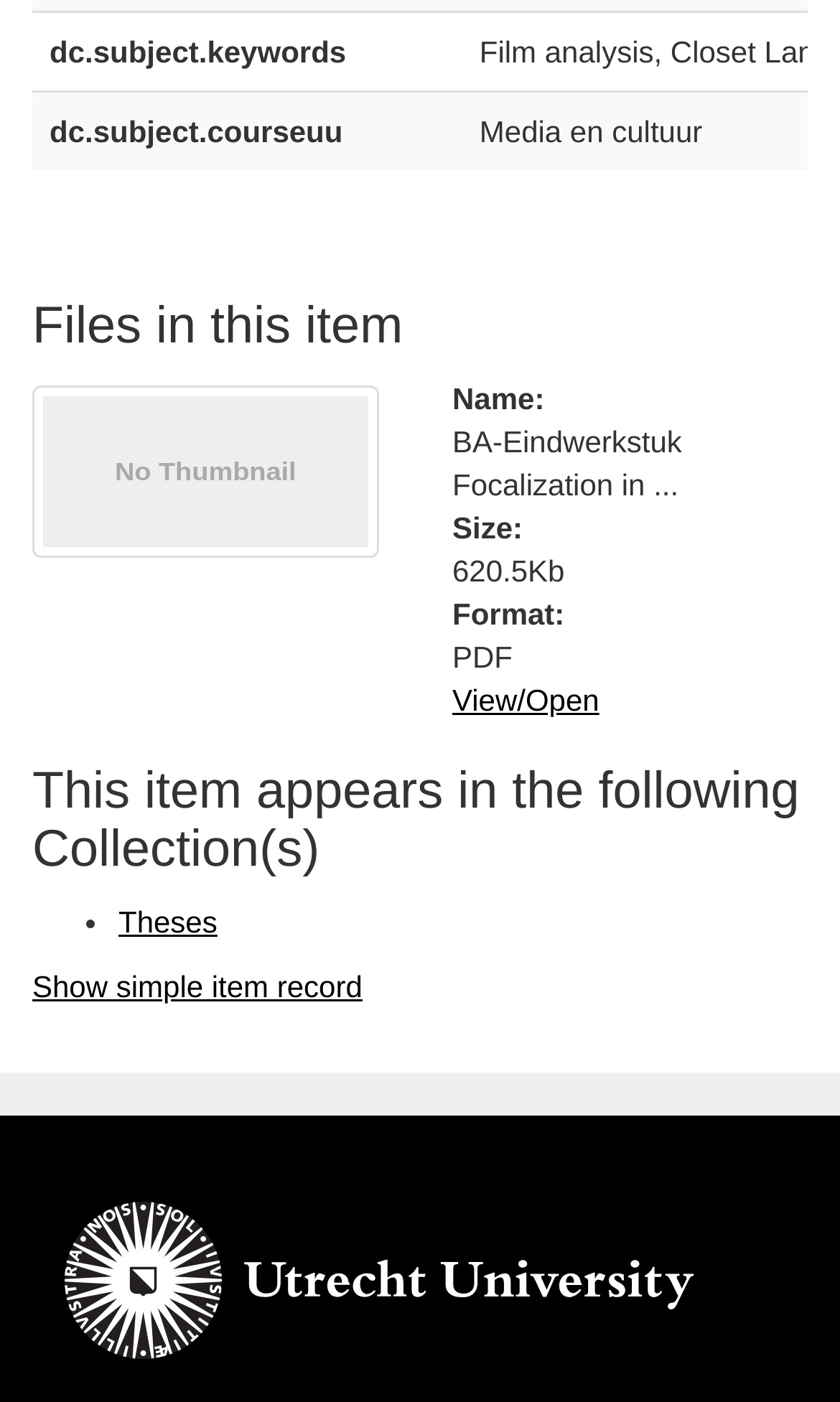What is the format of the file?
With the help of the image, please provide a detailed response to the question.

I found the answer by looking at the description list detail element, which contains the text 'PDF'. This text is likely the format of the file.